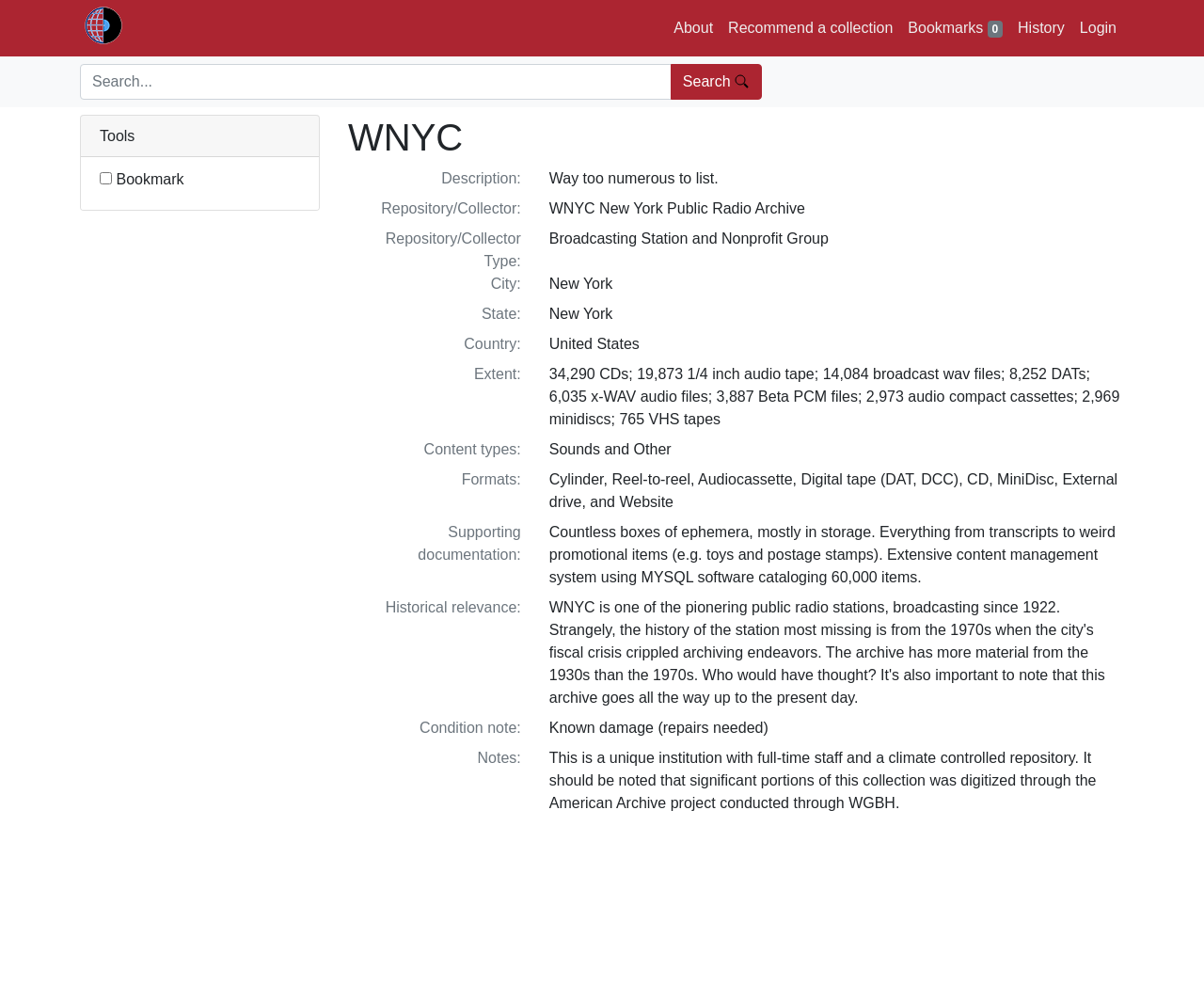Determine the bounding box coordinates of the clickable element necessary to fulfill the instruction: "Search for something". Provide the coordinates as four float numbers within the 0 to 1 range, i.e., [left, top, right, bottom].

[0.066, 0.064, 0.645, 0.099]